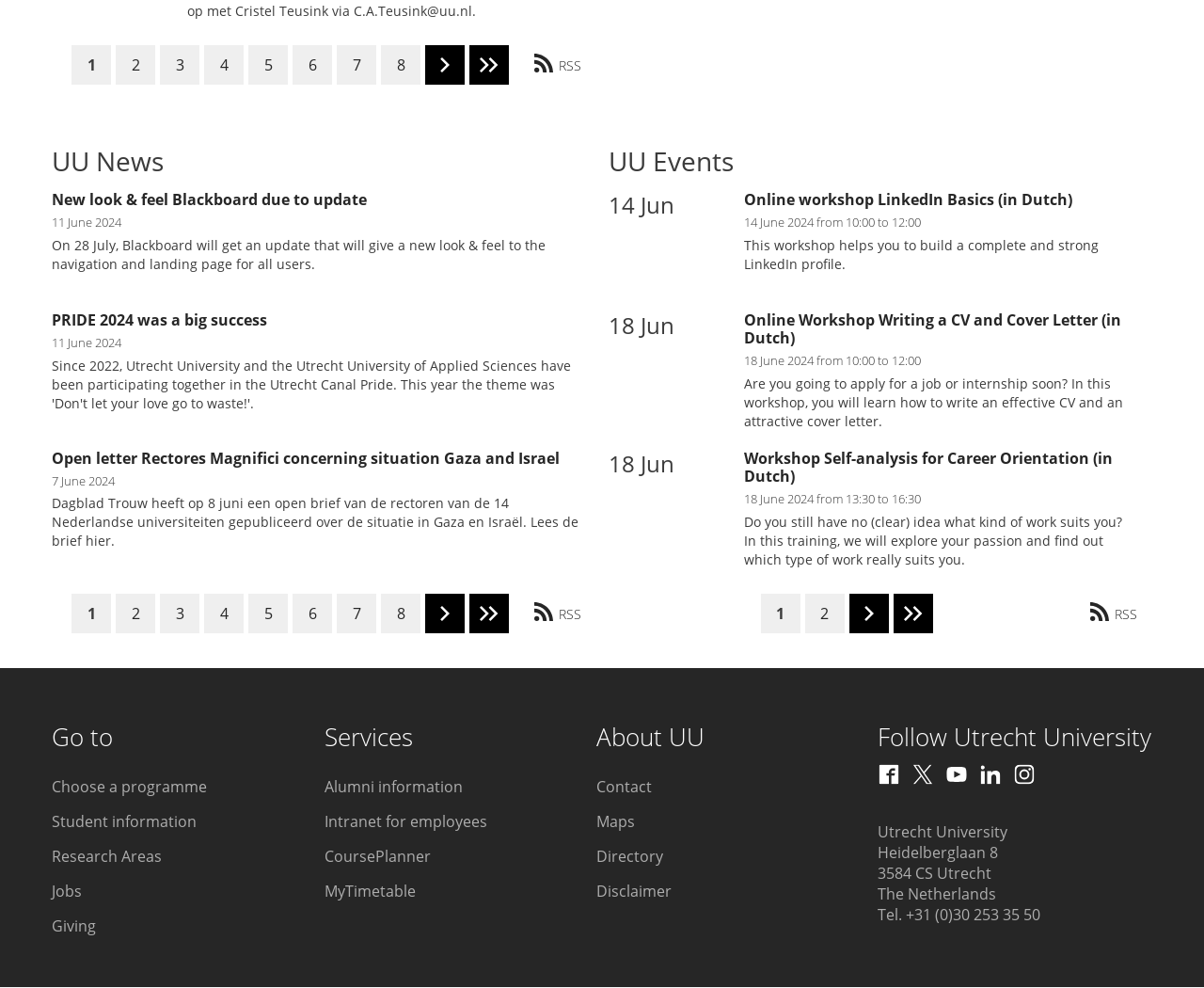Could you find the bounding box coordinates of the clickable area to complete this instruction: "Click on the 'Last page' link"?

[0.39, 0.045, 0.423, 0.085]